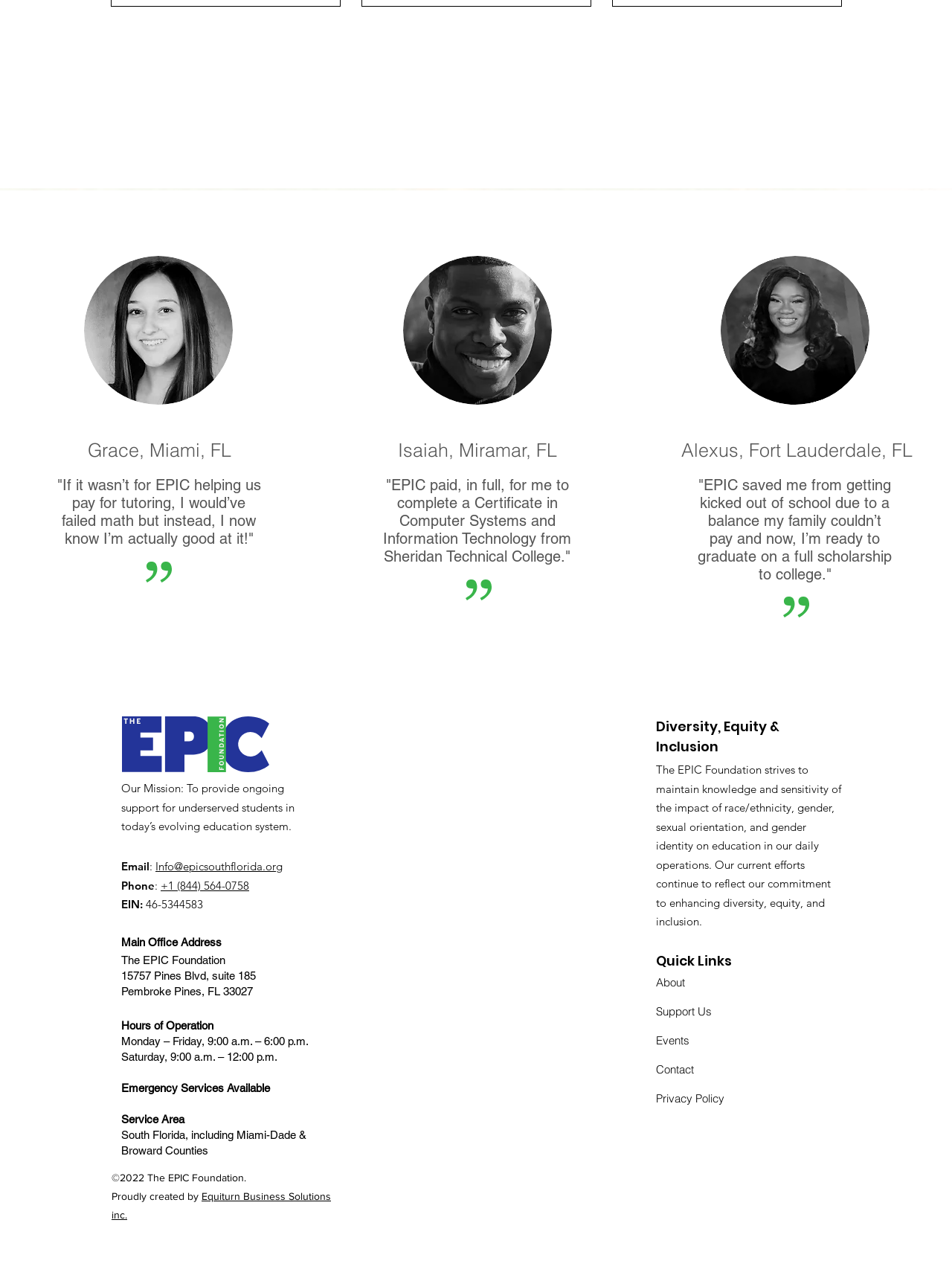What is the name of the student from Miami, FL?
Refer to the image and offer an in-depth and detailed answer to the question.

I found this answer by looking at the heading element with the content 'Grace, Miami, FL' which is located above the image of a person and a quote.